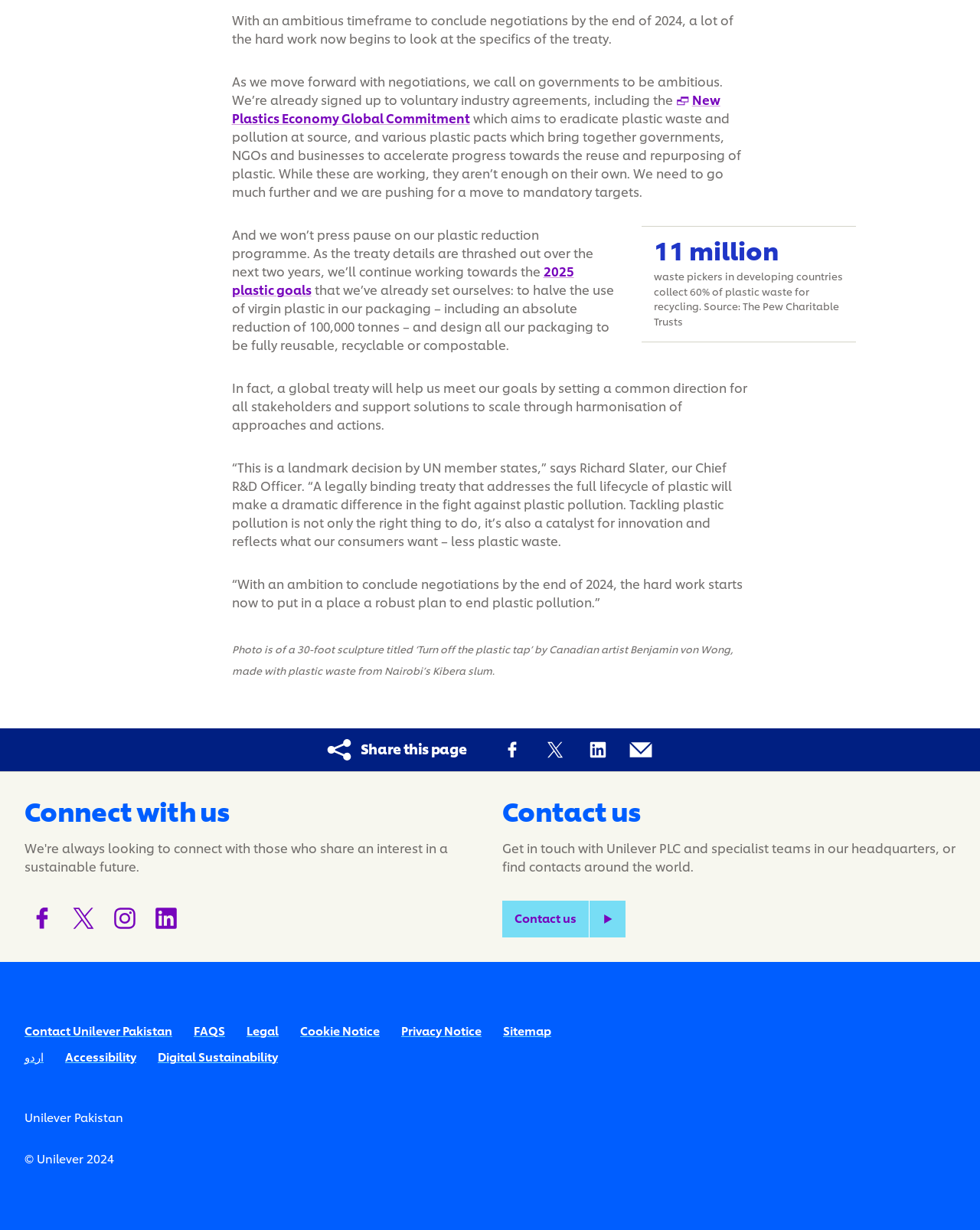Identify the bounding box coordinates of the section that should be clicked to achieve the task described: "Connect with us on LinkedIn".

[0.148, 0.73, 0.191, 0.763]